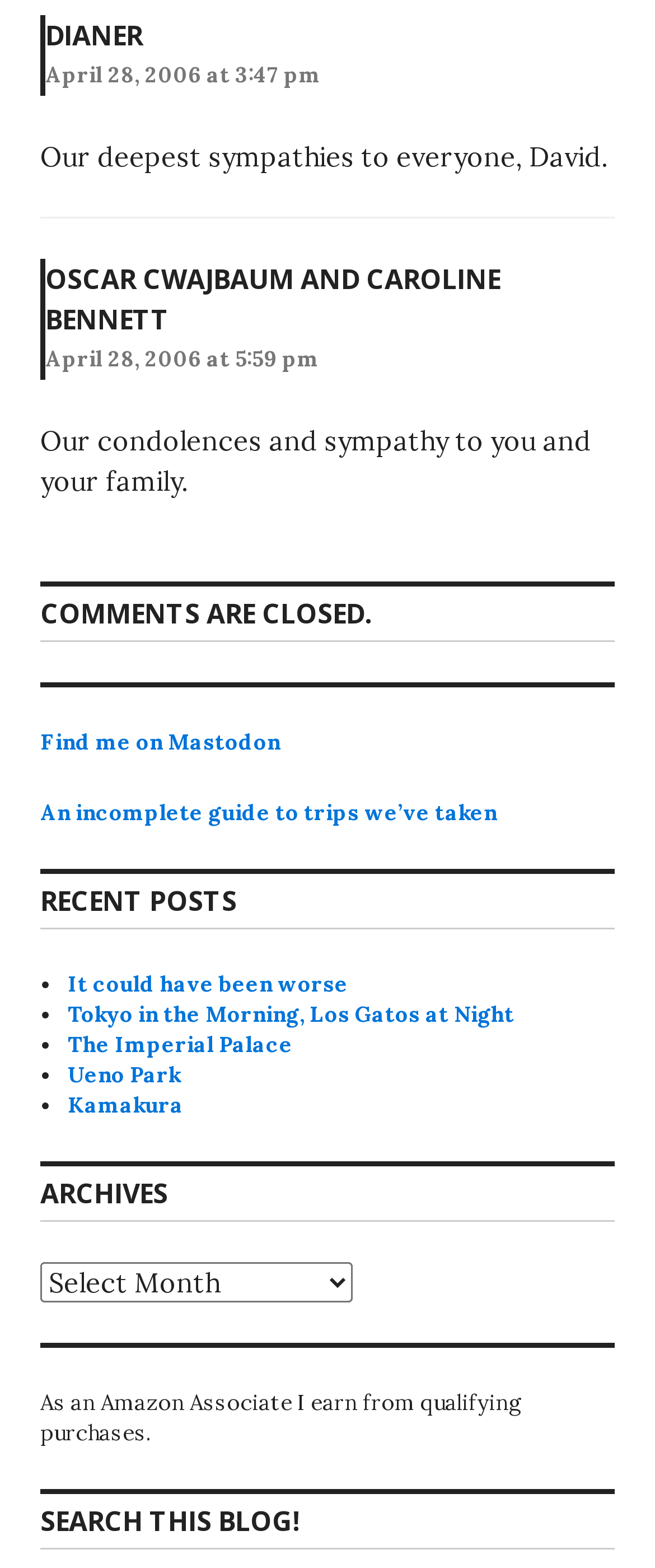Please determine the bounding box coordinates of the element to click on in order to accomplish the following task: "read condolences from DIANER". Ensure the coordinates are four float numbers ranging from 0 to 1, i.e., [left, top, right, bottom].

[0.069, 0.011, 0.218, 0.034]